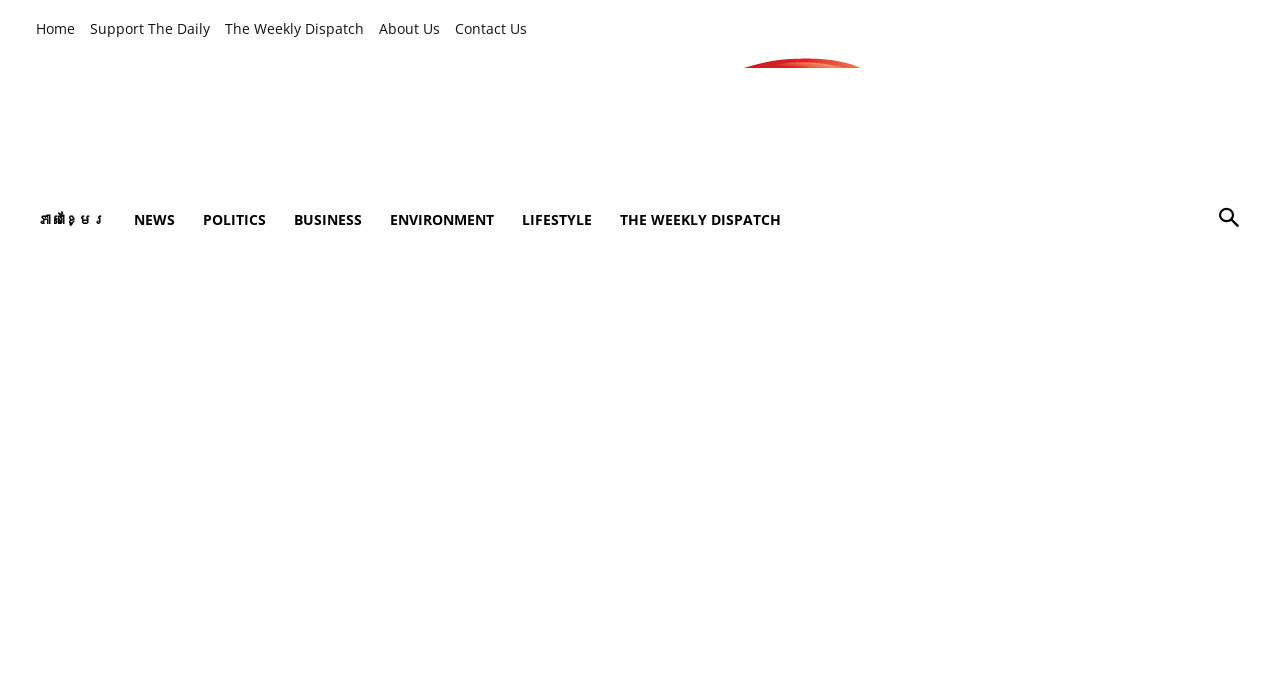Could you please study the image and provide a detailed answer to the question:
How many main categories are there in the news section?

I counted the number of links in the news section, which are 'NEWS', 'POLITICS', 'BUSINESS', 'ENVIRONMENT', 'LIFESTYLE', and 'THE WEEKLY DISPATCH'. There are 6 main categories in total.